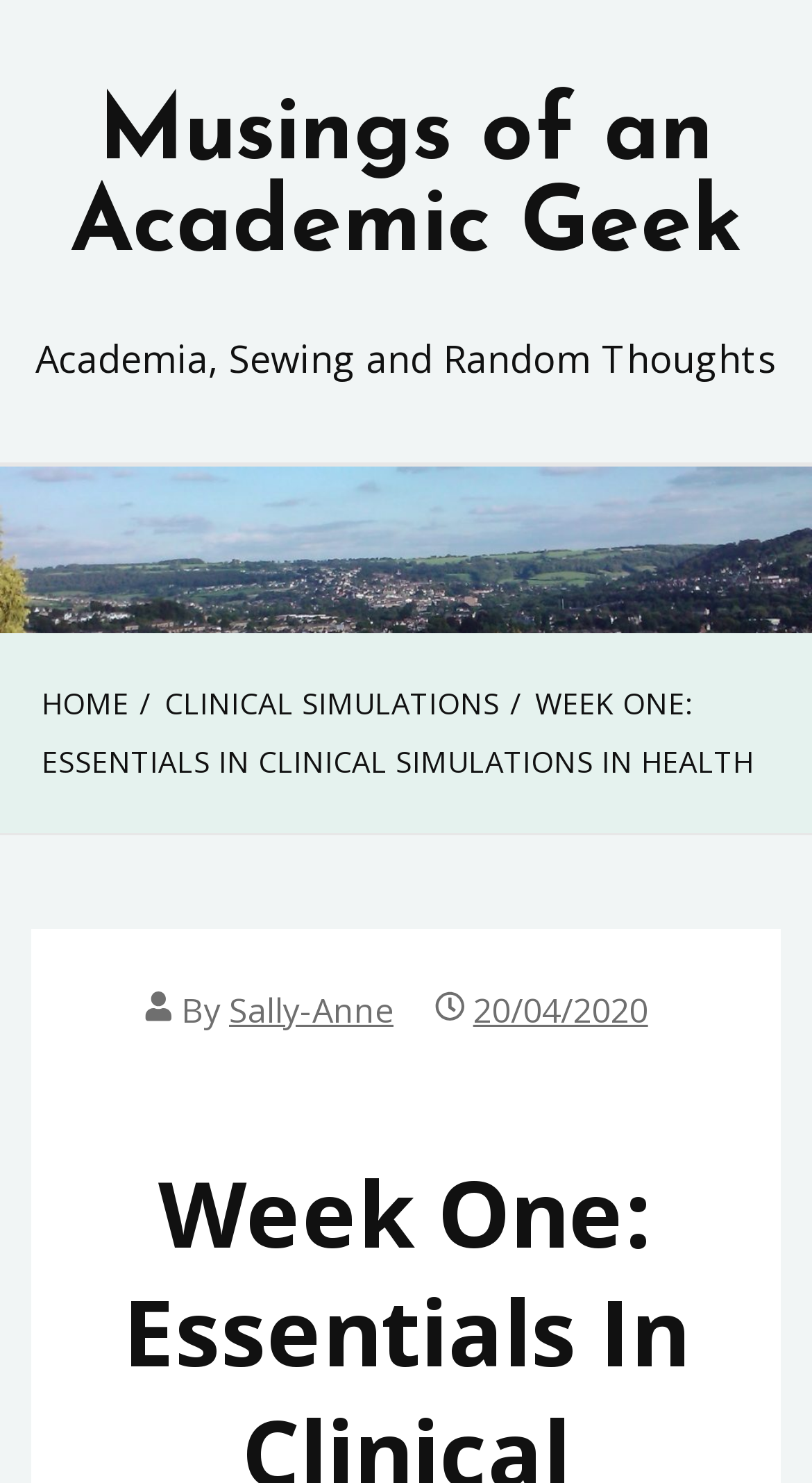Given the description of the UI element: "Home", predict the bounding box coordinates in the form of [left, top, right, bottom], with each value being a float between 0 and 1.

[0.051, 0.46, 0.159, 0.488]